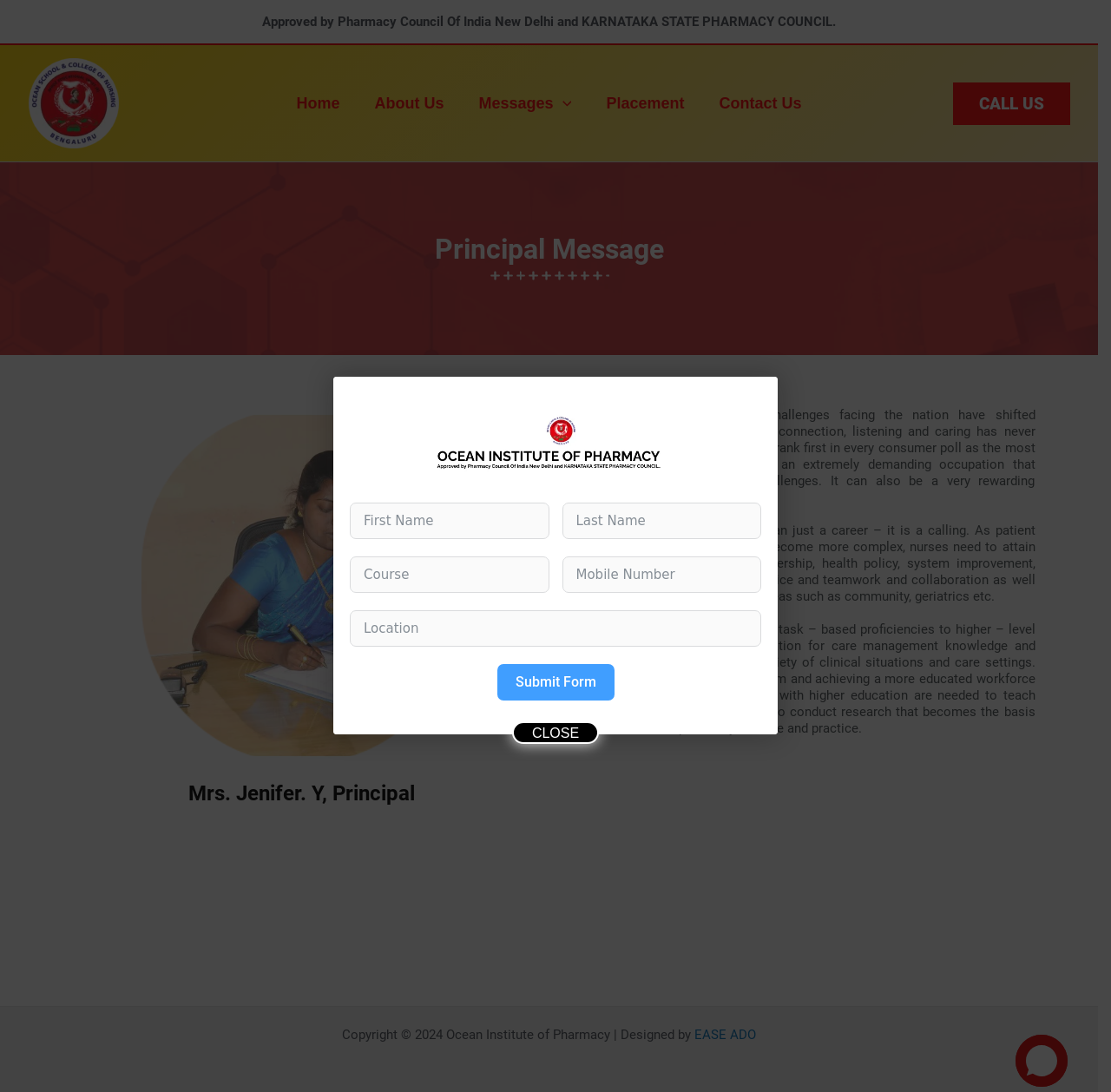Who is the author of the principal's message?
Can you provide a detailed and comprehensive answer to the question?

The author of the principal's message can be found in the heading 'Mrs. Jenifer. Y, Principal', which indicates that she is the principal of the Ocean Institute of Pharmacy and the author of the message.